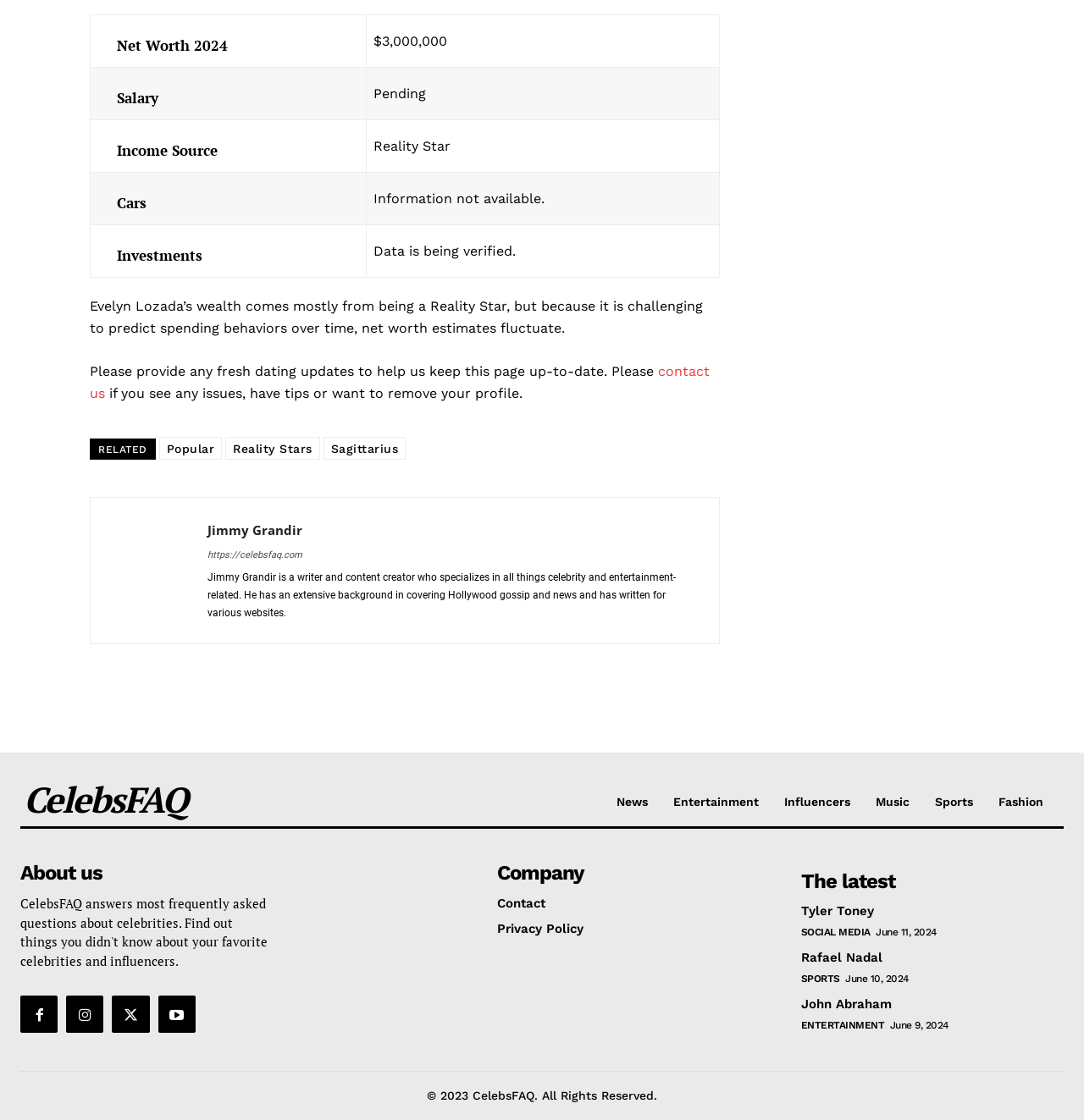Please find and report the bounding box coordinates of the element to click in order to perform the following action: "Check the 'About us' page". The coordinates should be expressed as four float numbers between 0 and 1, in the format [left, top, right, bottom].

[0.019, 0.77, 0.095, 0.788]